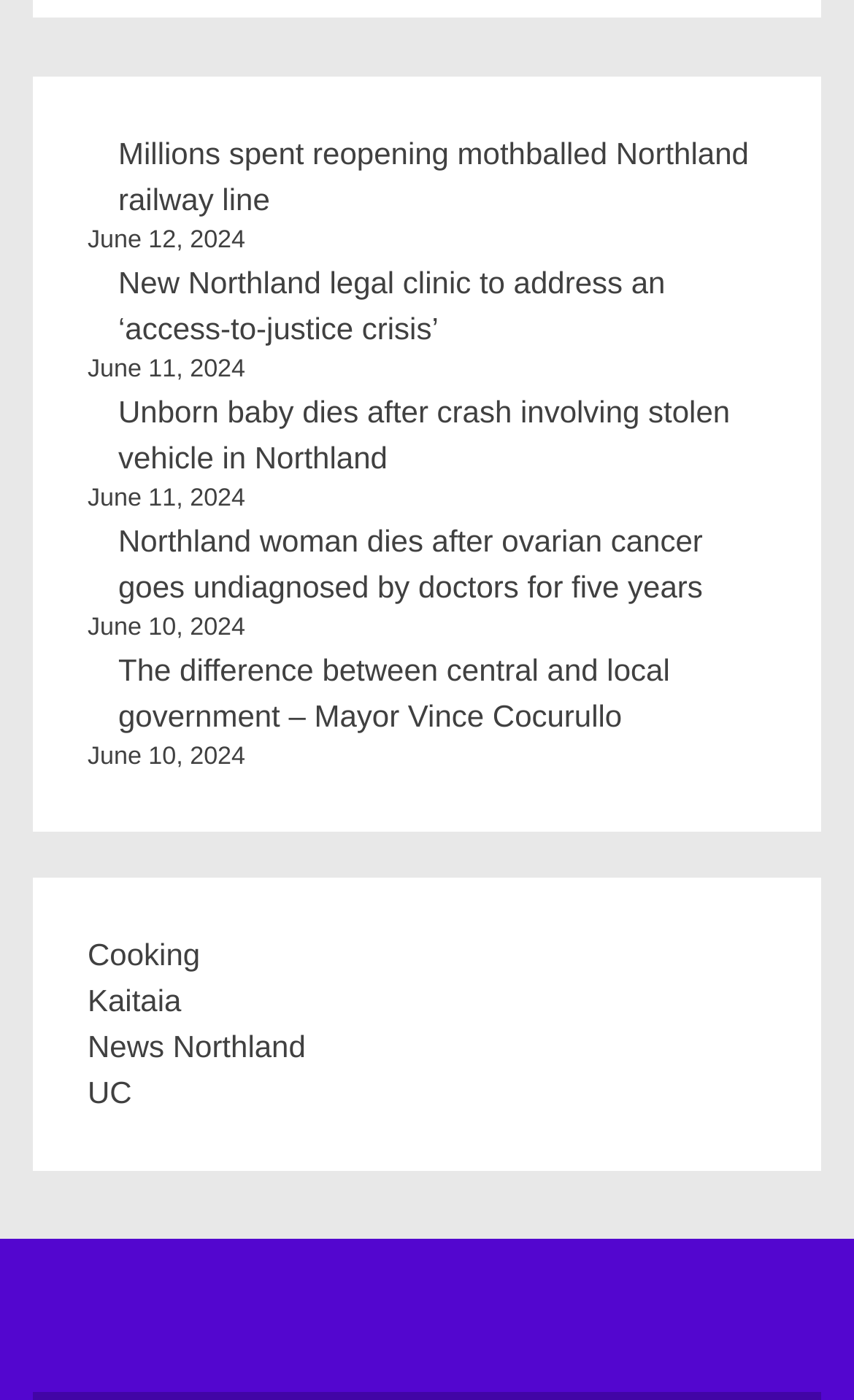Reply to the question with a brief word or phrase: Is there a link related to a university on this page?

Yes